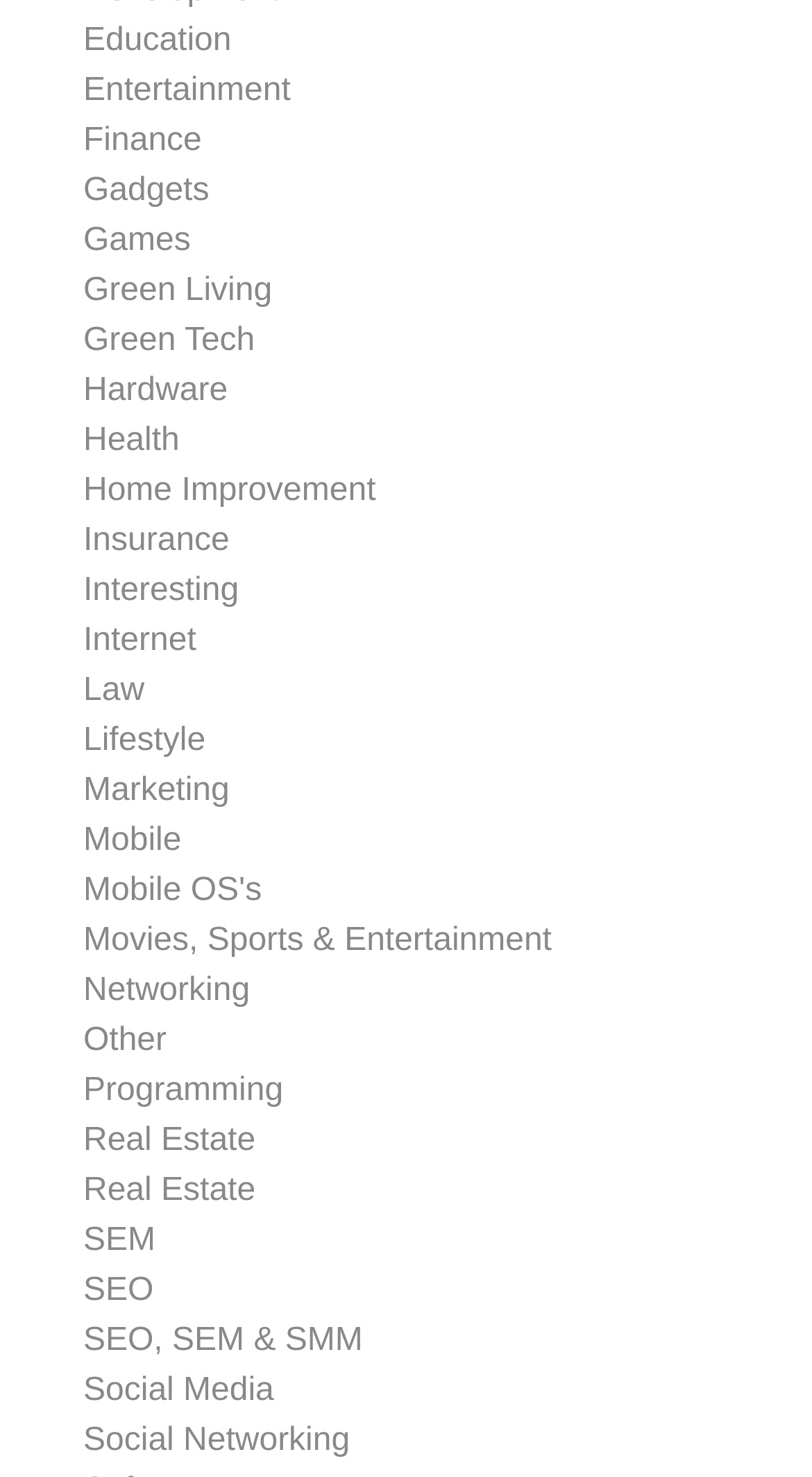What is the first category listed?
Answer the question with a single word or phrase derived from the image.

Education